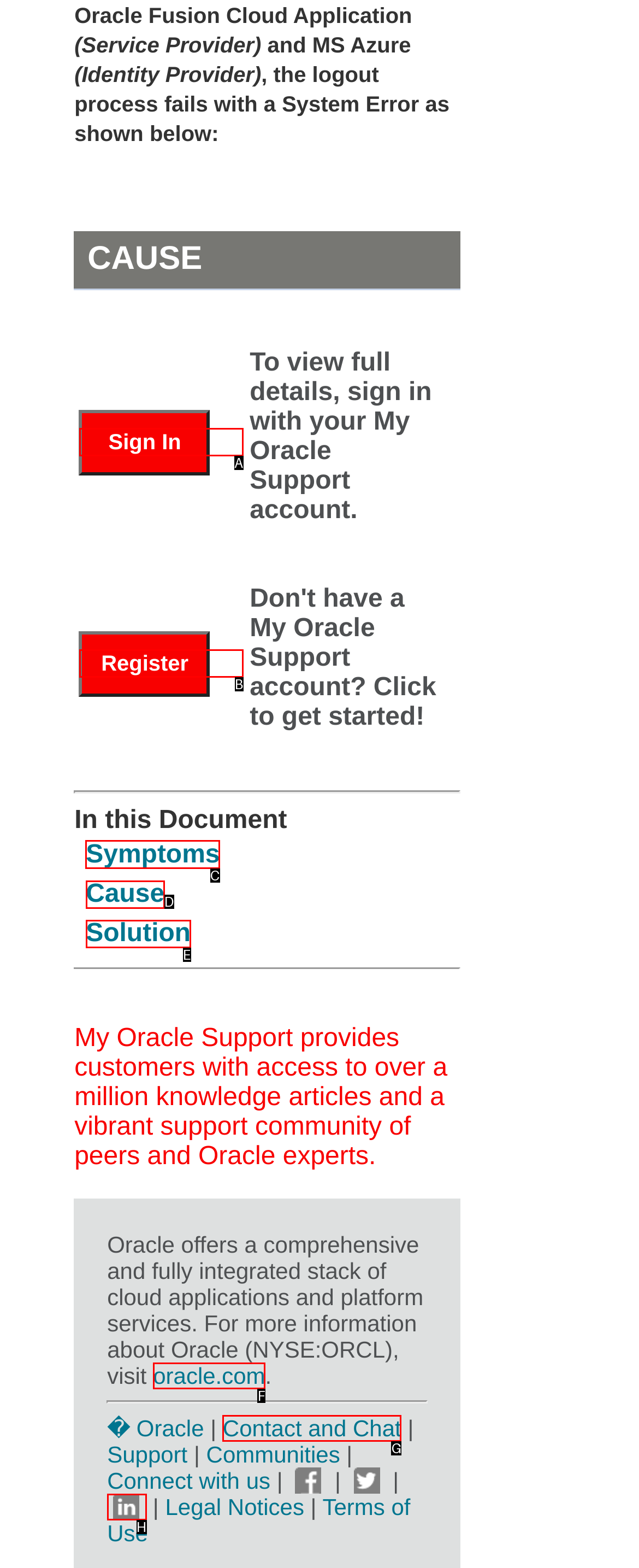For the task: View symptoms, tell me the letter of the option you should click. Answer with the letter alone.

C